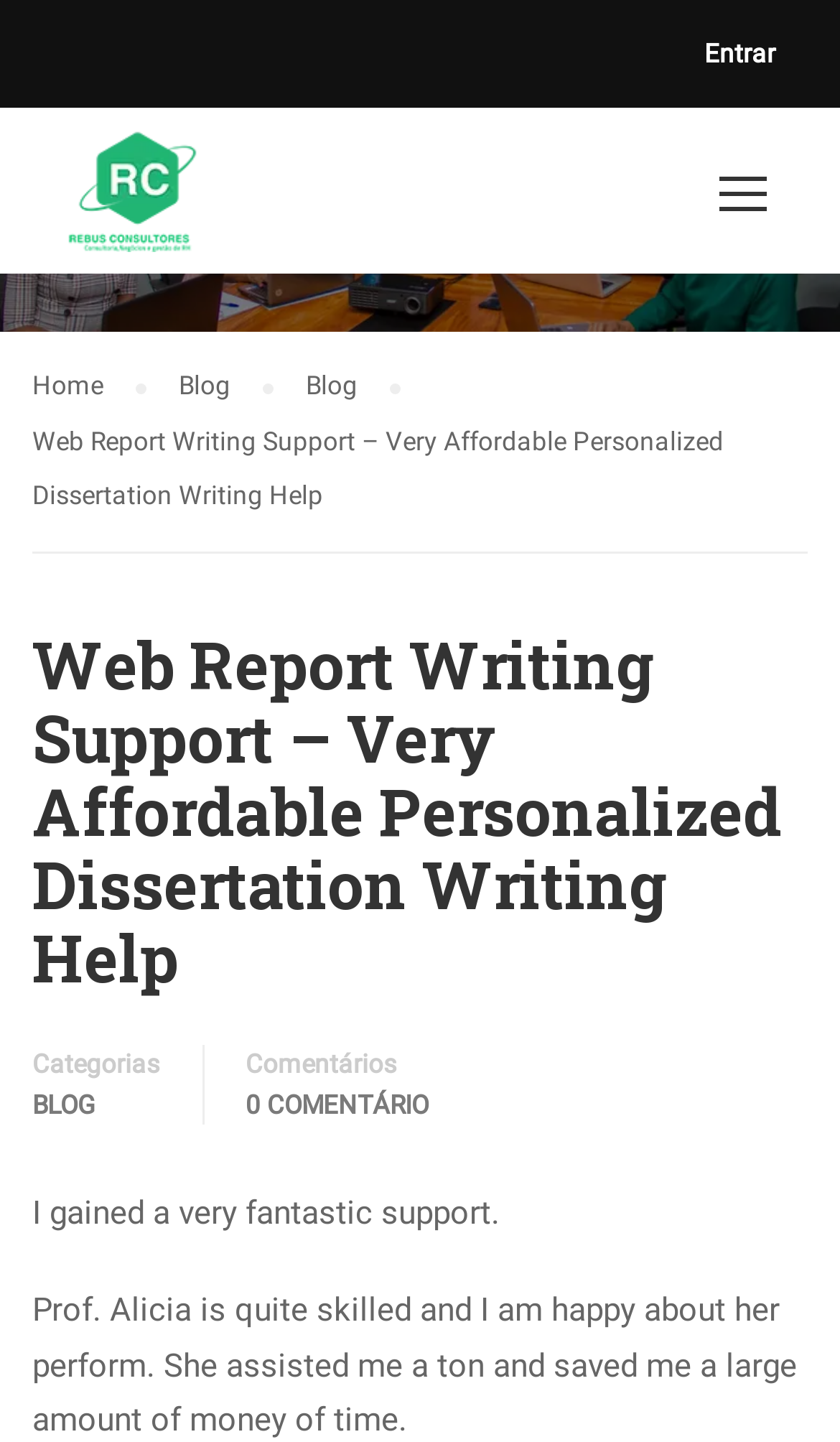Please respond to the question using a single word or phrase:
How many links are in the top navigation bar?

3